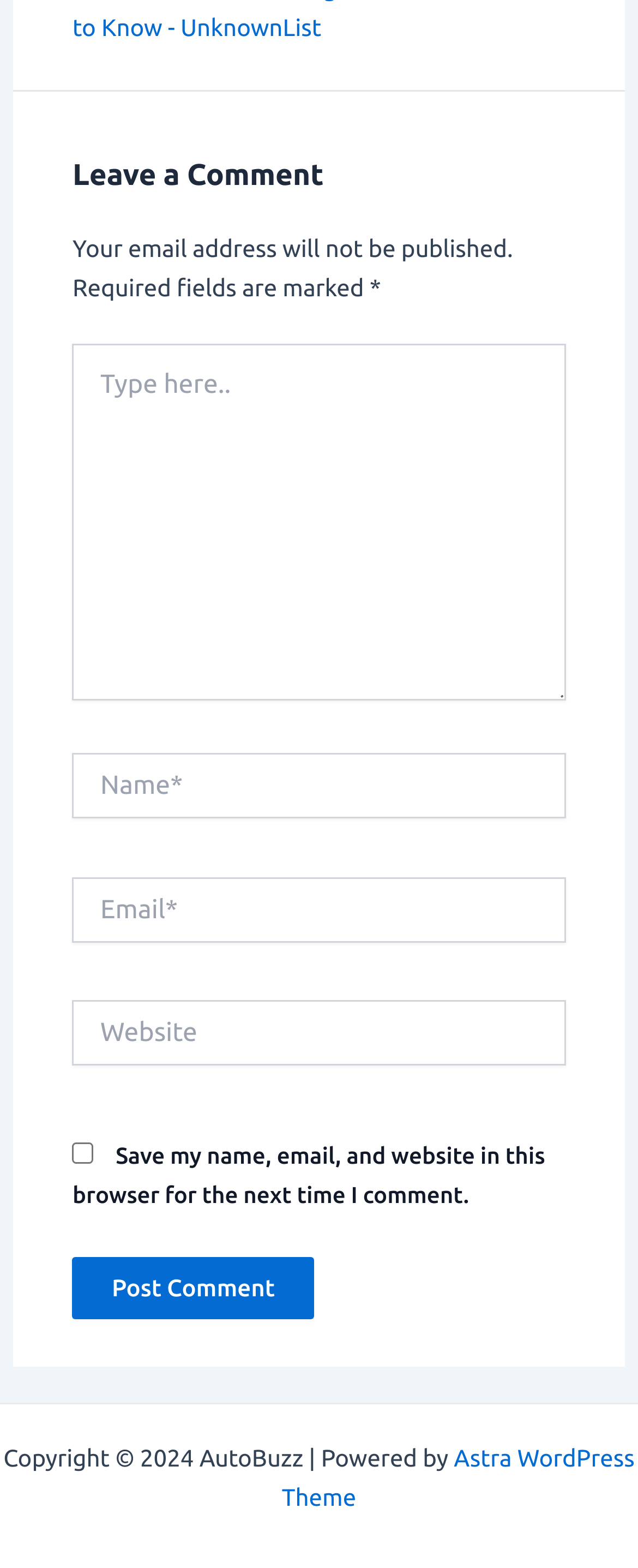What is the copyright year of the website?
Respond to the question with a single word or phrase according to the image.

2024